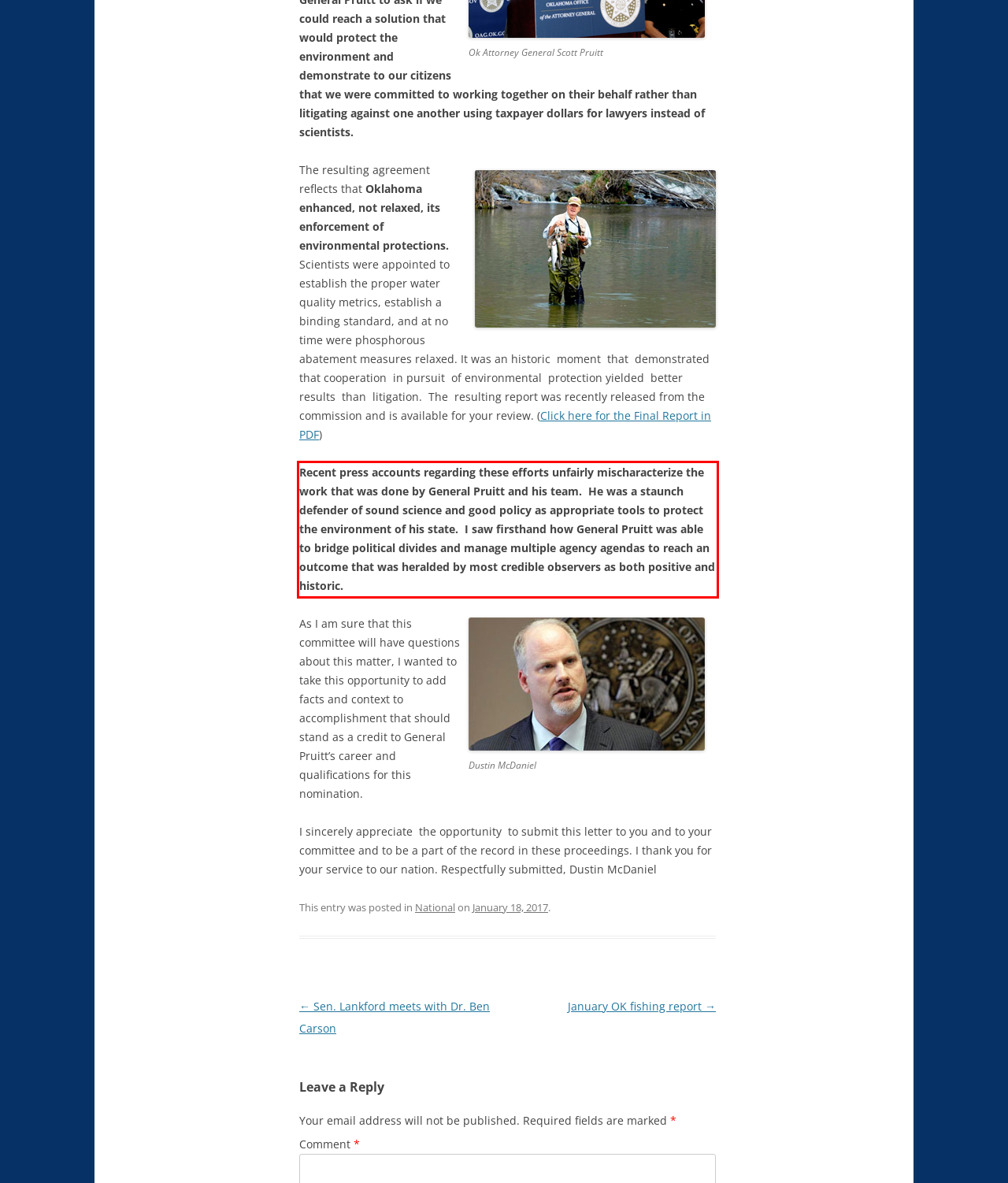Please examine the screenshot of the webpage and read the text present within the red rectangle bounding box.

Recent press accounts regarding these efforts unfairly mischaracterize the work that was done by General Pruitt and his team. He was a staunch defender of sound science and good policy as appropriate tools to protect the environment of his state. I saw firsthand how General Pruitt was able to bridge political divides and manage multiple agency agendas to reach an outcome that was heralded by most credible observers as both positive and historic.